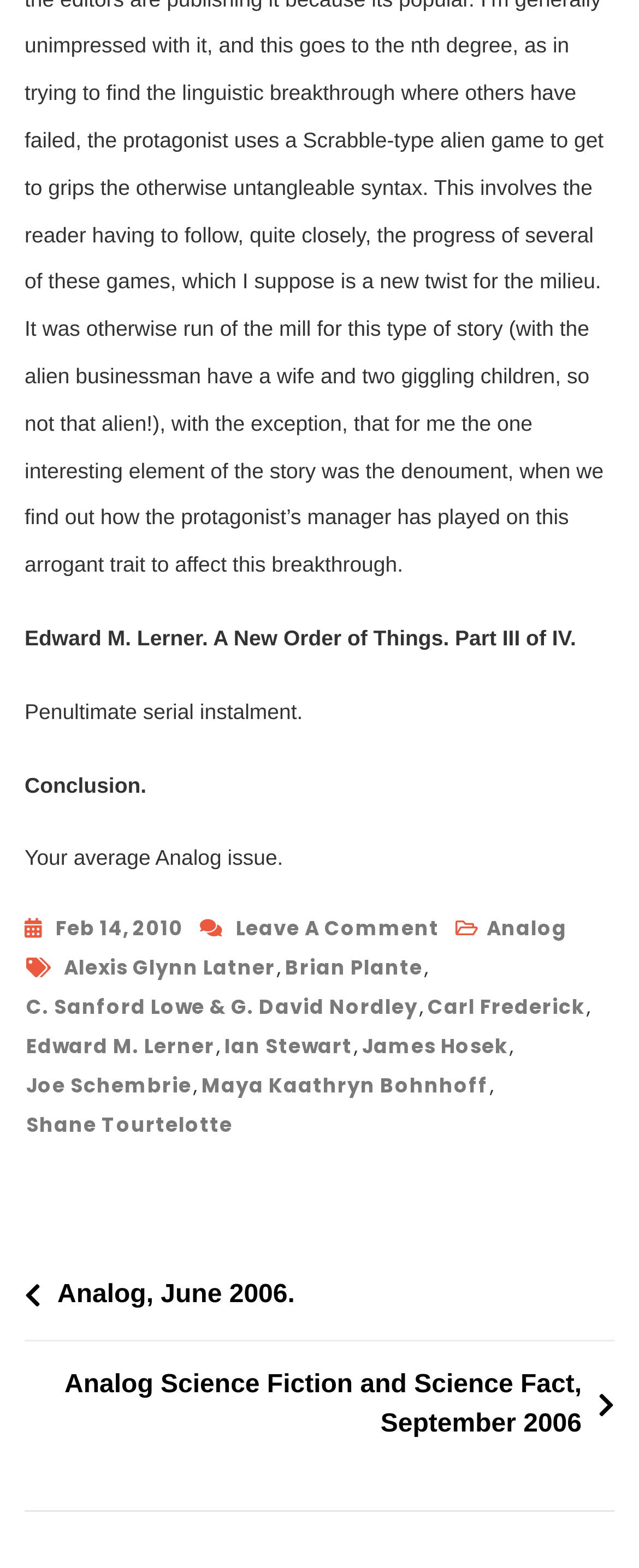Locate the bounding box coordinates of the element I should click to achieve the following instruction: "View post details".

[0.038, 0.58, 0.287, 0.605]